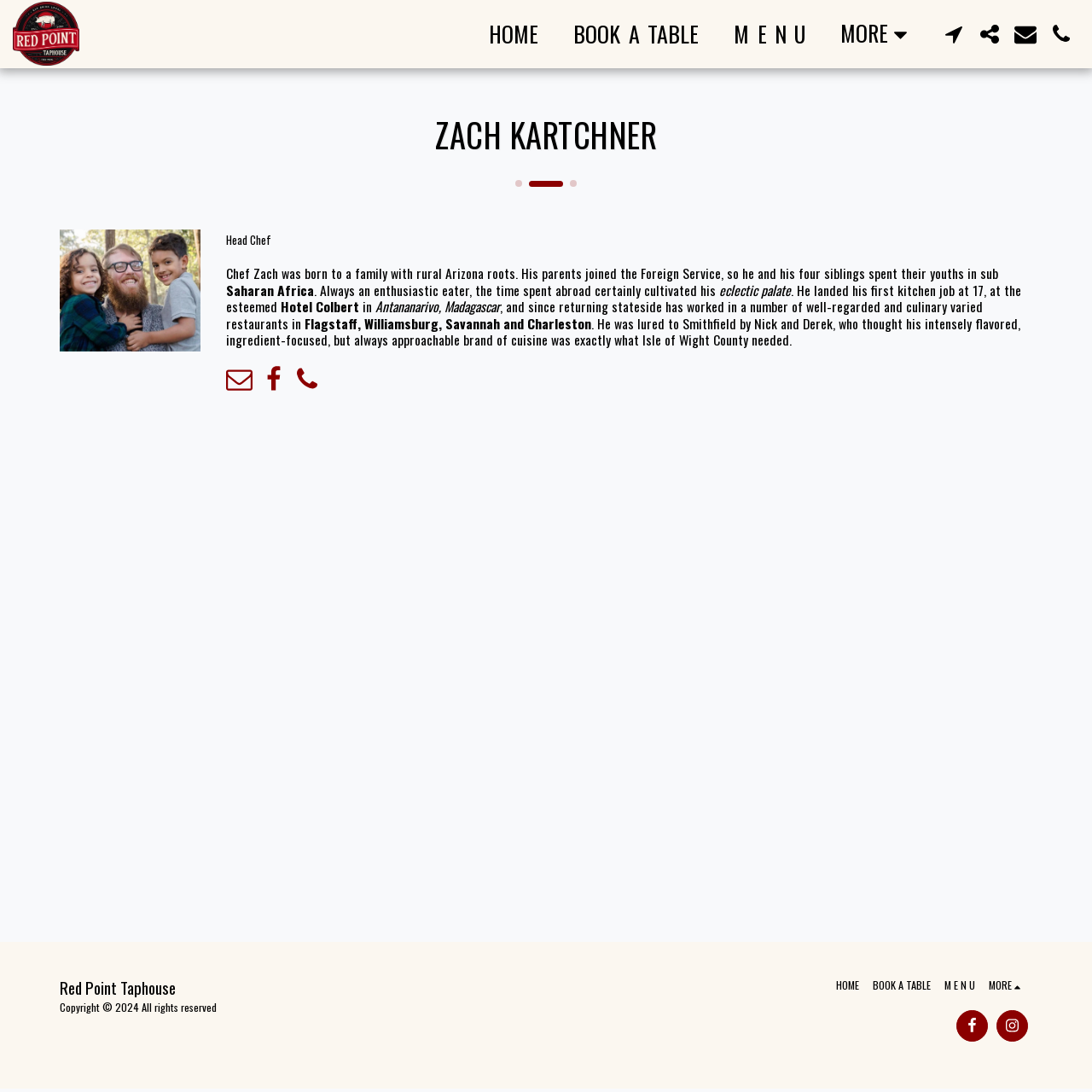Please specify the bounding box coordinates of the element that should be clicked to execute the given instruction: 'Click the HOME link'. Ensure the coordinates are four float numbers between 0 and 1, expressed as [left, top, right, bottom].

[0.434, 0.011, 0.506, 0.051]